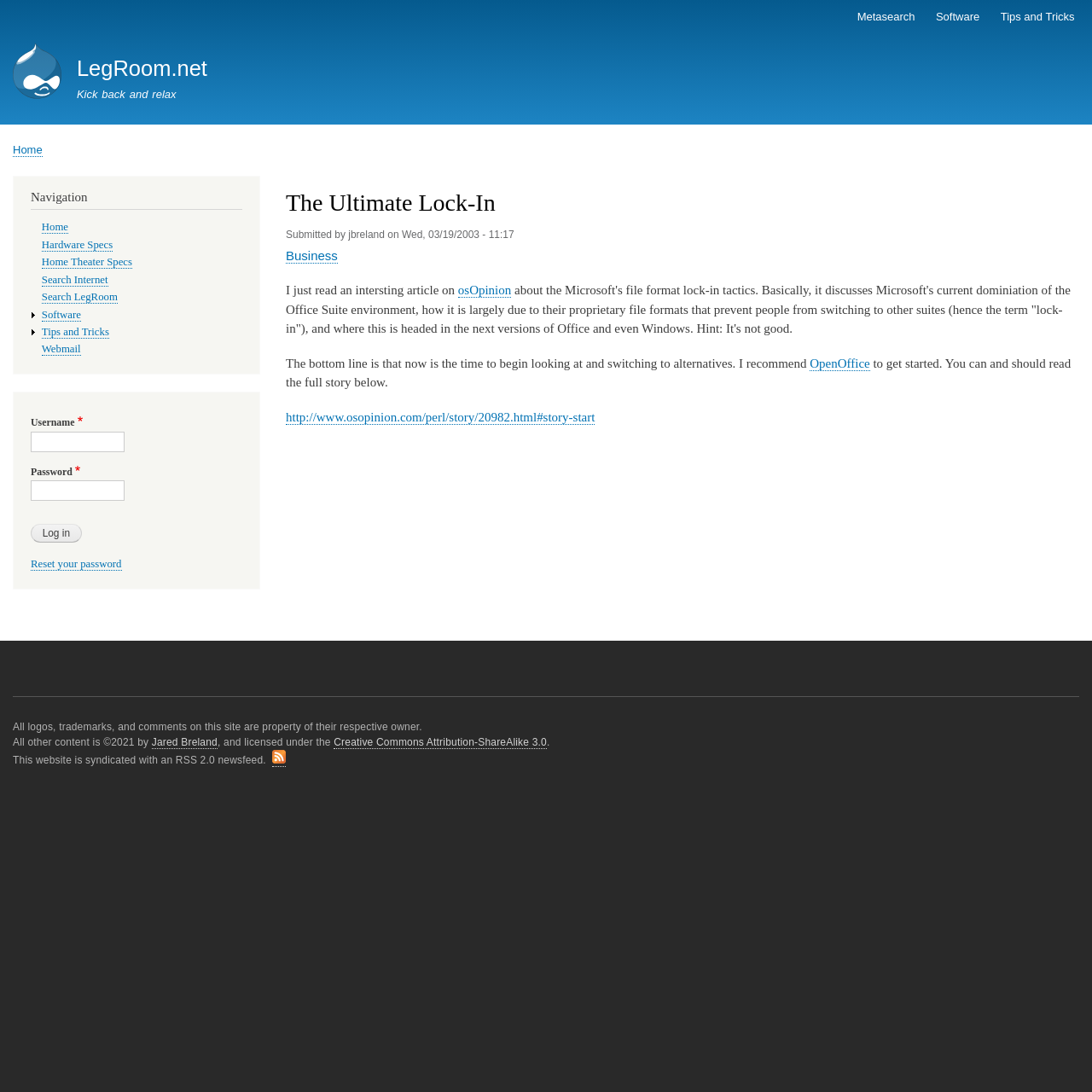Please indicate the bounding box coordinates of the element's region to be clicked to achieve the instruction: "Log in to the website". Provide the coordinates as four float numbers between 0 and 1, i.e., [left, top, right, bottom].

[0.028, 0.48, 0.075, 0.497]